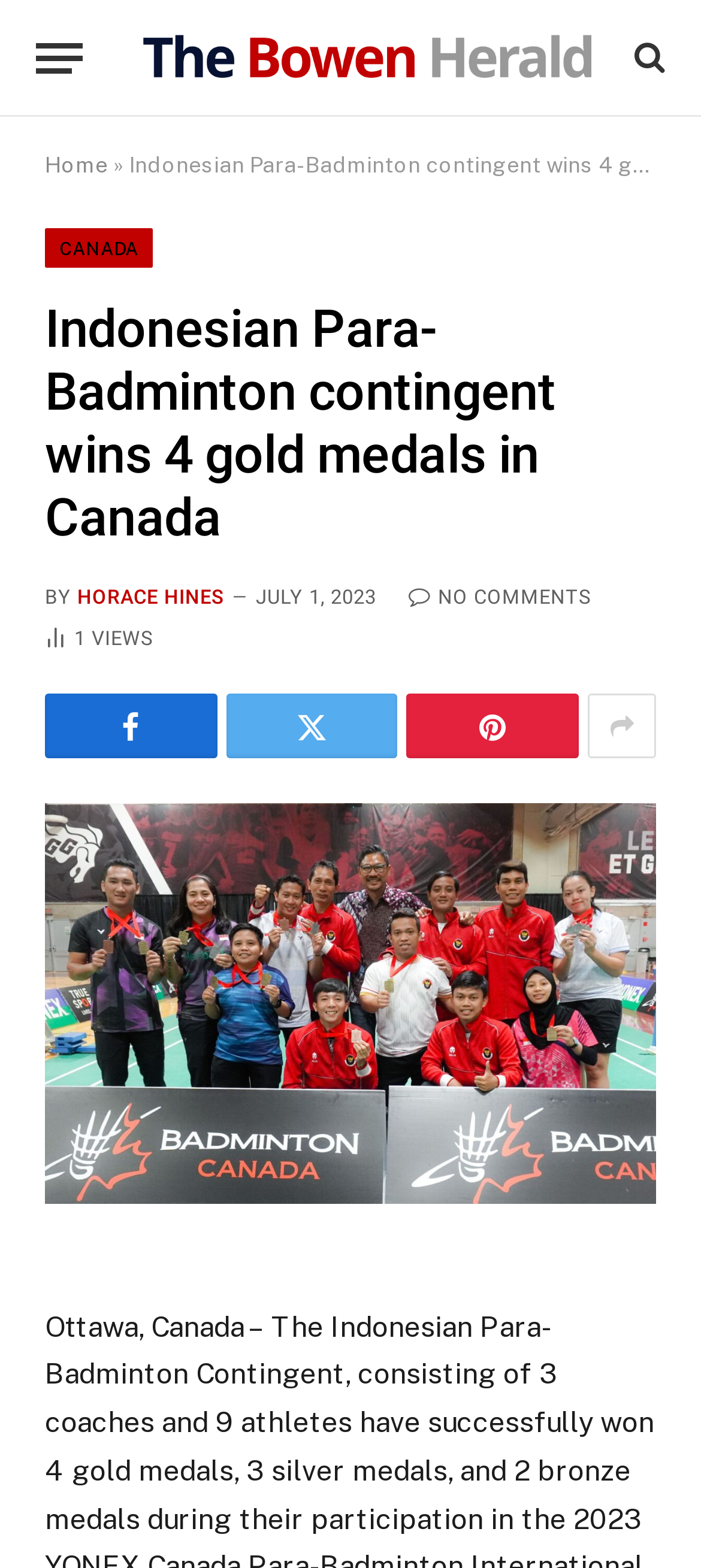How many medals did the Indonesian Para-Badminton contingent win?
Can you give a detailed and elaborate answer to the question?

The webpage mentions that the contingent won 4 gold medals, 3 silver medals, and 2 bronze medals, which adds up to a total of 9 medals.